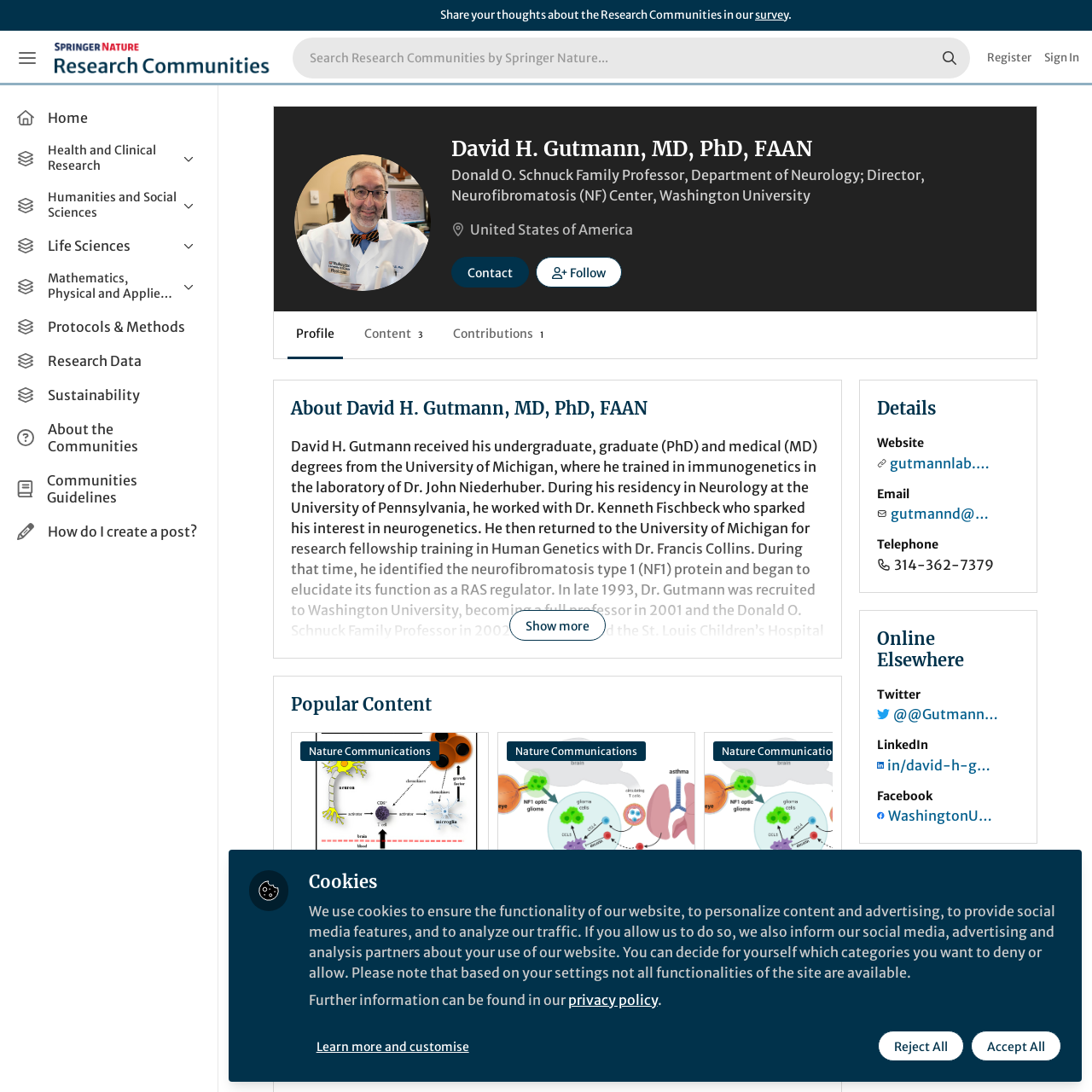Find the bounding box coordinates of the element I should click to carry out the following instruction: "Sign in to your account".

[0.956, 0.028, 0.988, 0.078]